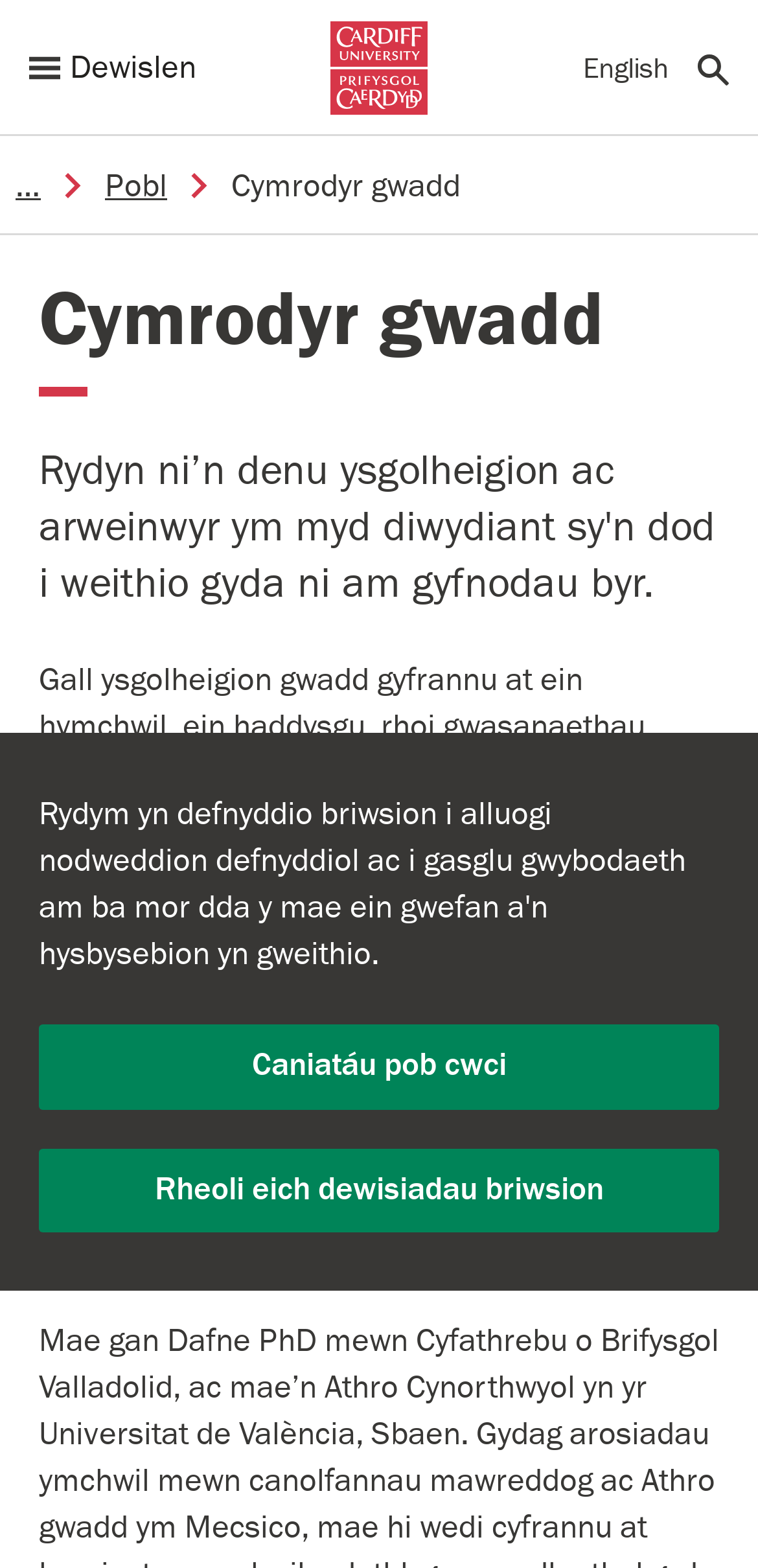Determine the bounding box coordinates of the element's region needed to click to follow the instruction: "Learn more about Dafne Calvo". Provide these coordinates as four float numbers between 0 and 1, formatted as [left, top, right, bottom].

[0.051, 0.773, 0.949, 0.81]